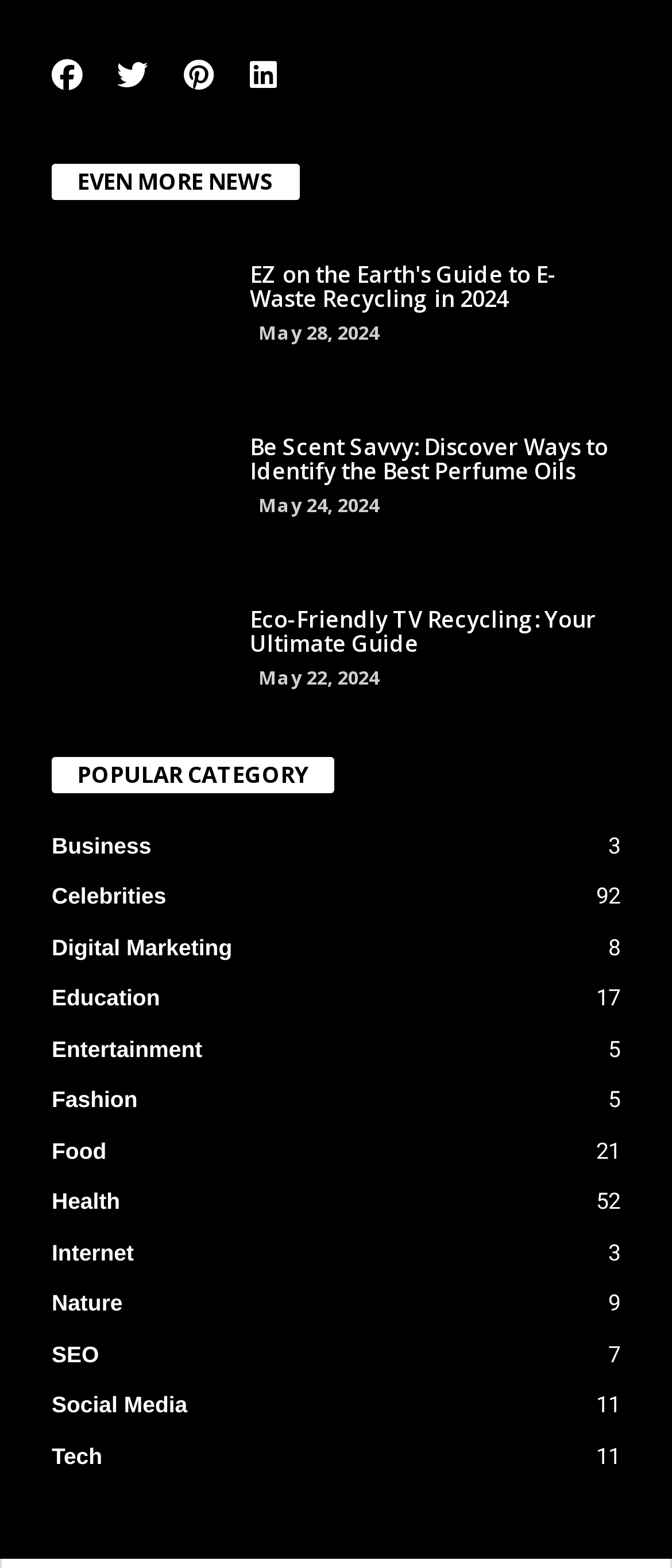Based on the element description Linkedin, identify the bounding box coordinates for the UI element. The coordinates should be in the format (top-left x, top-left y, bottom-right x, bottom-right y) and within the 0 to 1 range.

[0.369, 0.038, 0.415, 0.058]